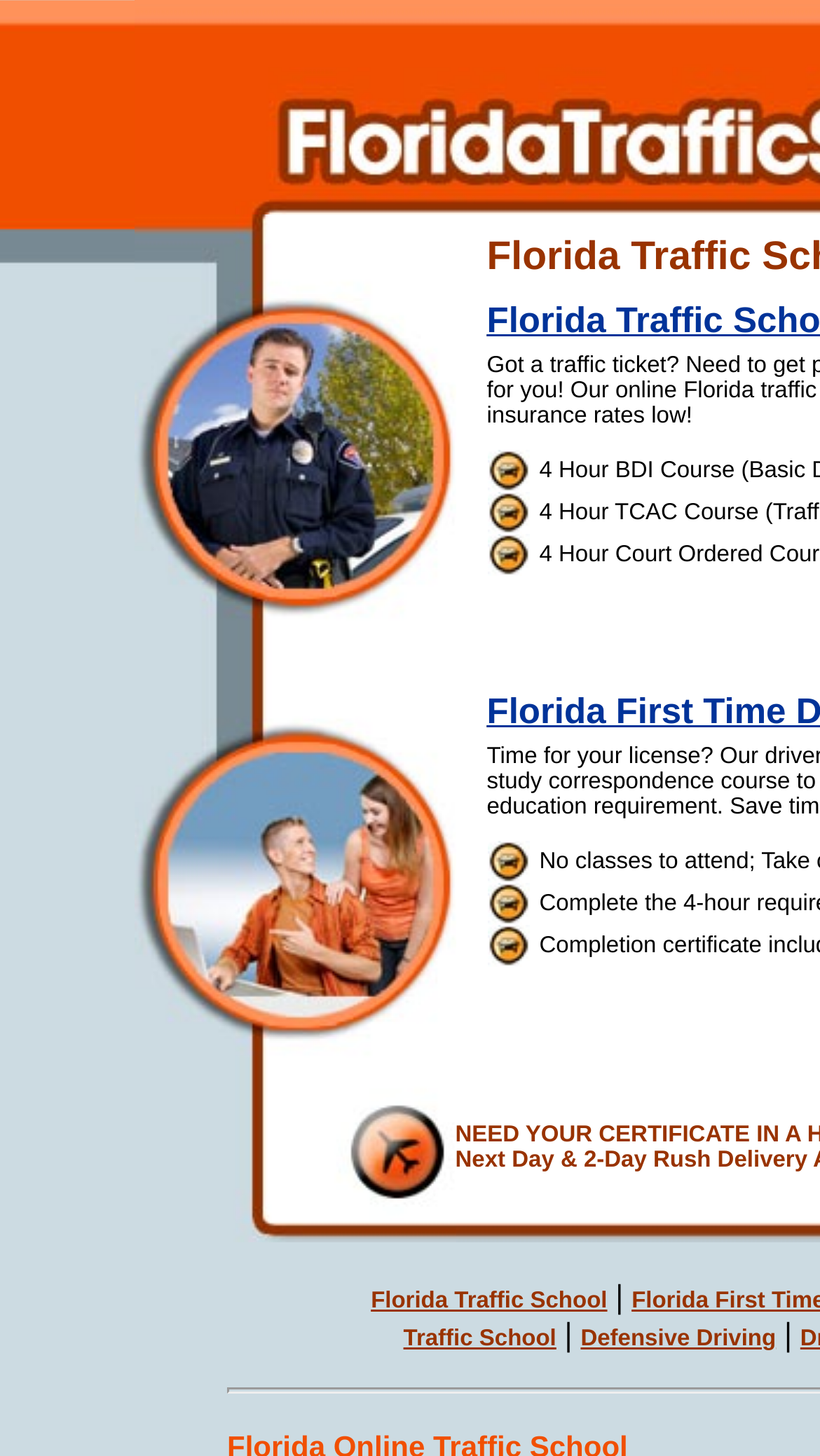How many courses are listed on this webpage?
Provide a concise answer using a single word or phrase based on the image.

4